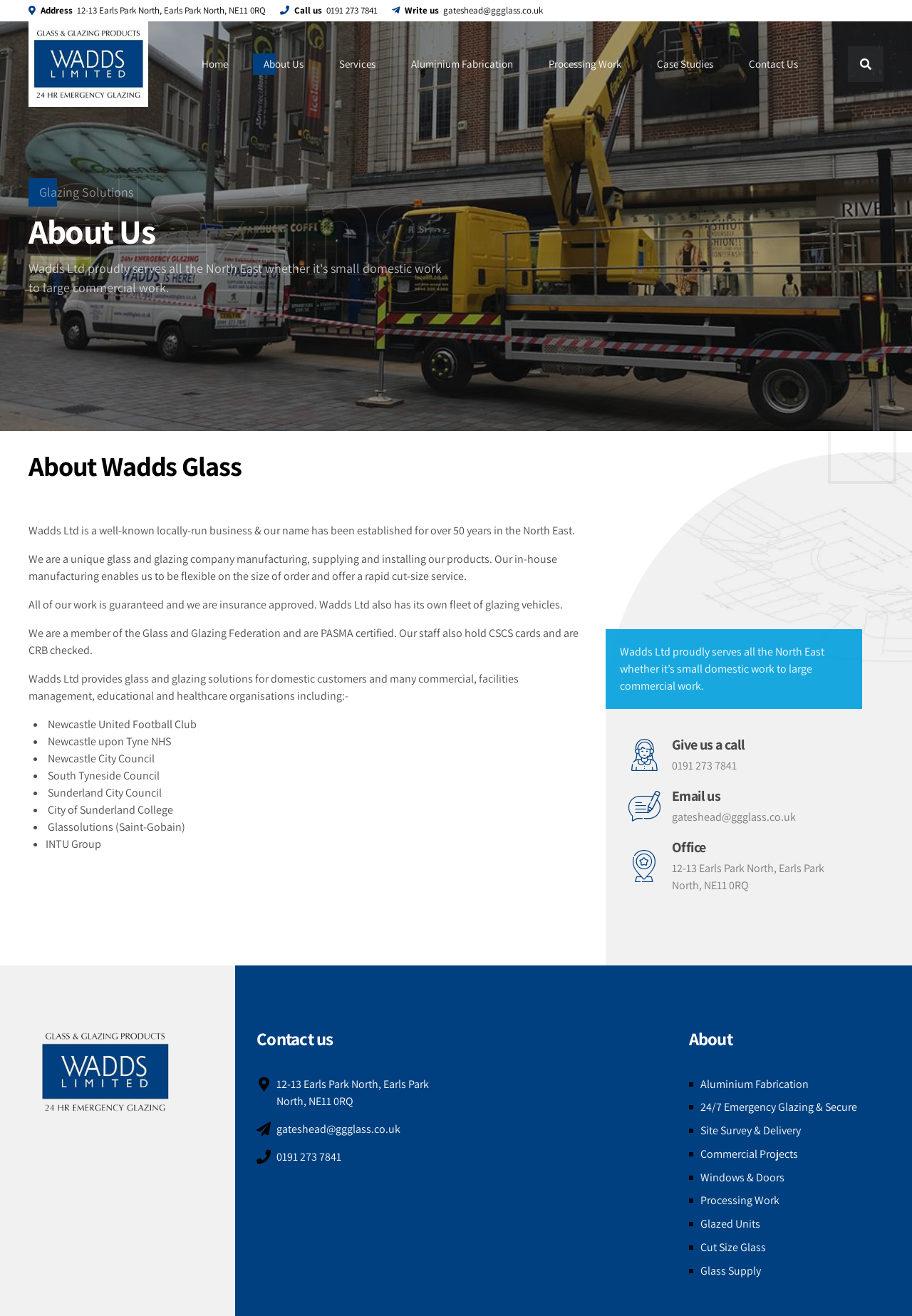Consider the image and give a detailed and elaborate answer to the question: 
What is the company's email address?

I found the company's email address by looking at the contact information section on the webpage, where it is listed as 'Write us' followed by the email address 'gateshead@ggglass.co.uk'.